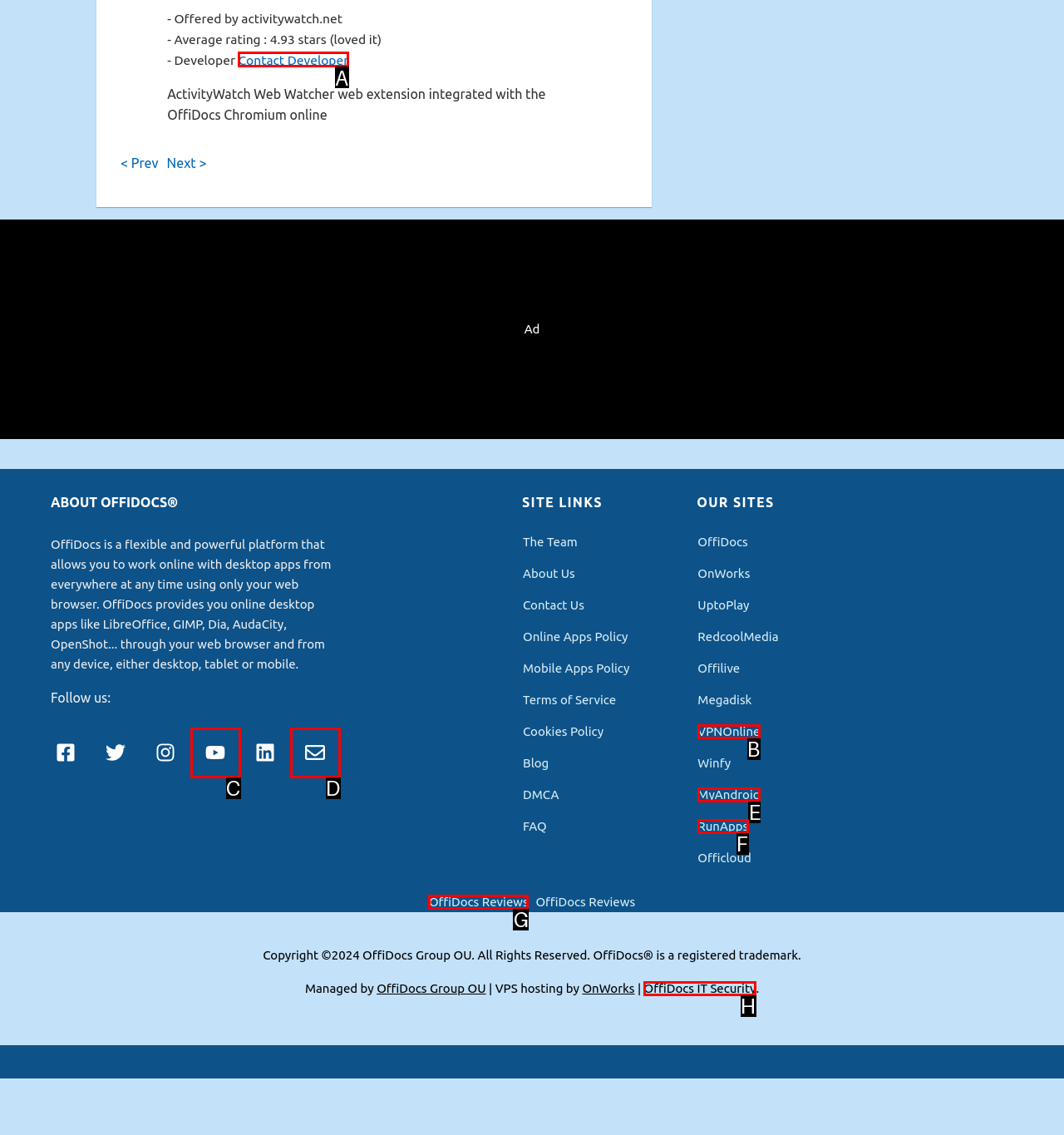Select the letter that aligns with the description: title="Subscribe to OffiDocs on YouTube". Answer with the letter of the selected option directly.

C